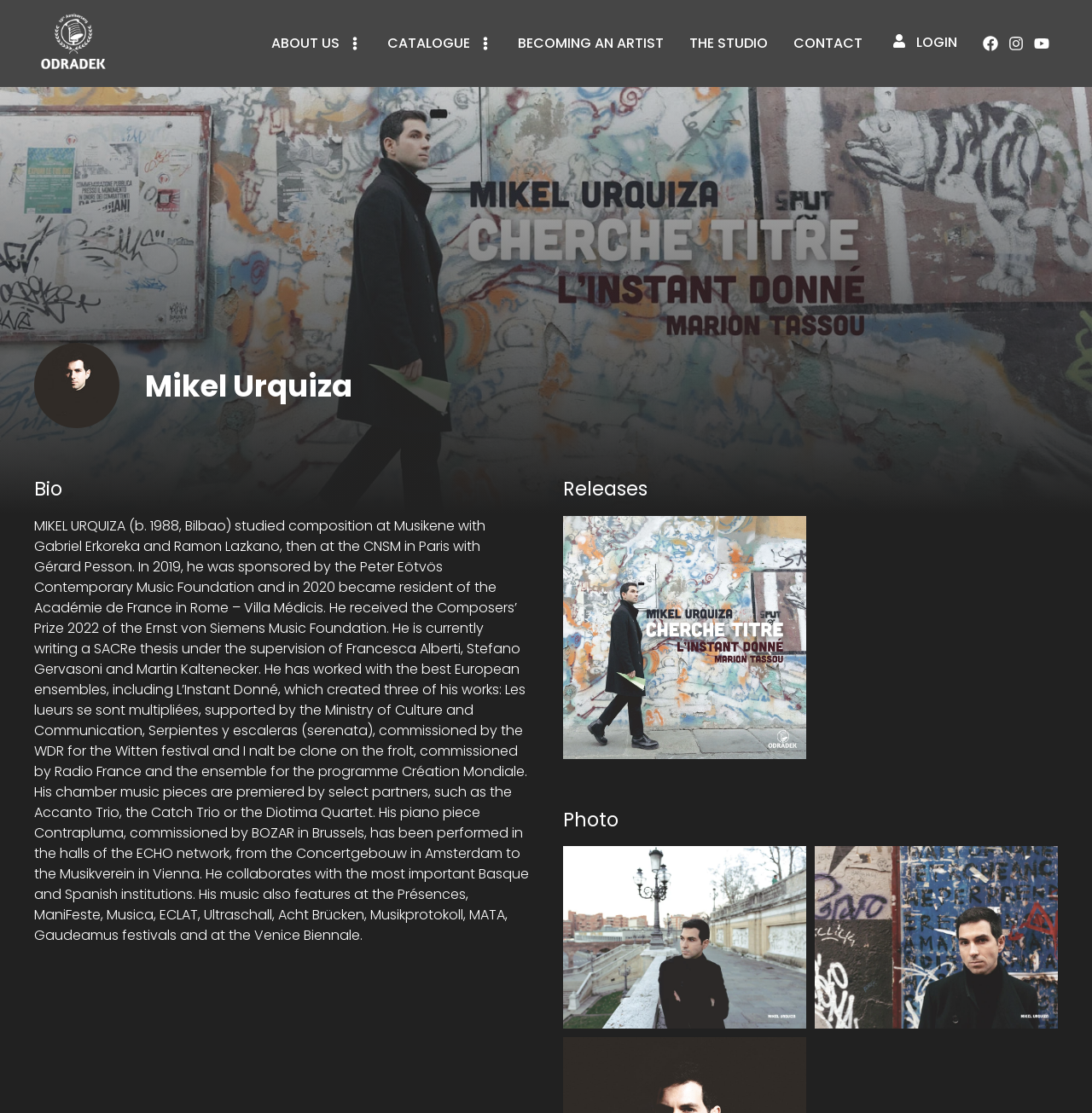Please answer the following question using a single word or phrase: 
What is the title of the first release mentioned on the webpage?

CHERCHE TITRE